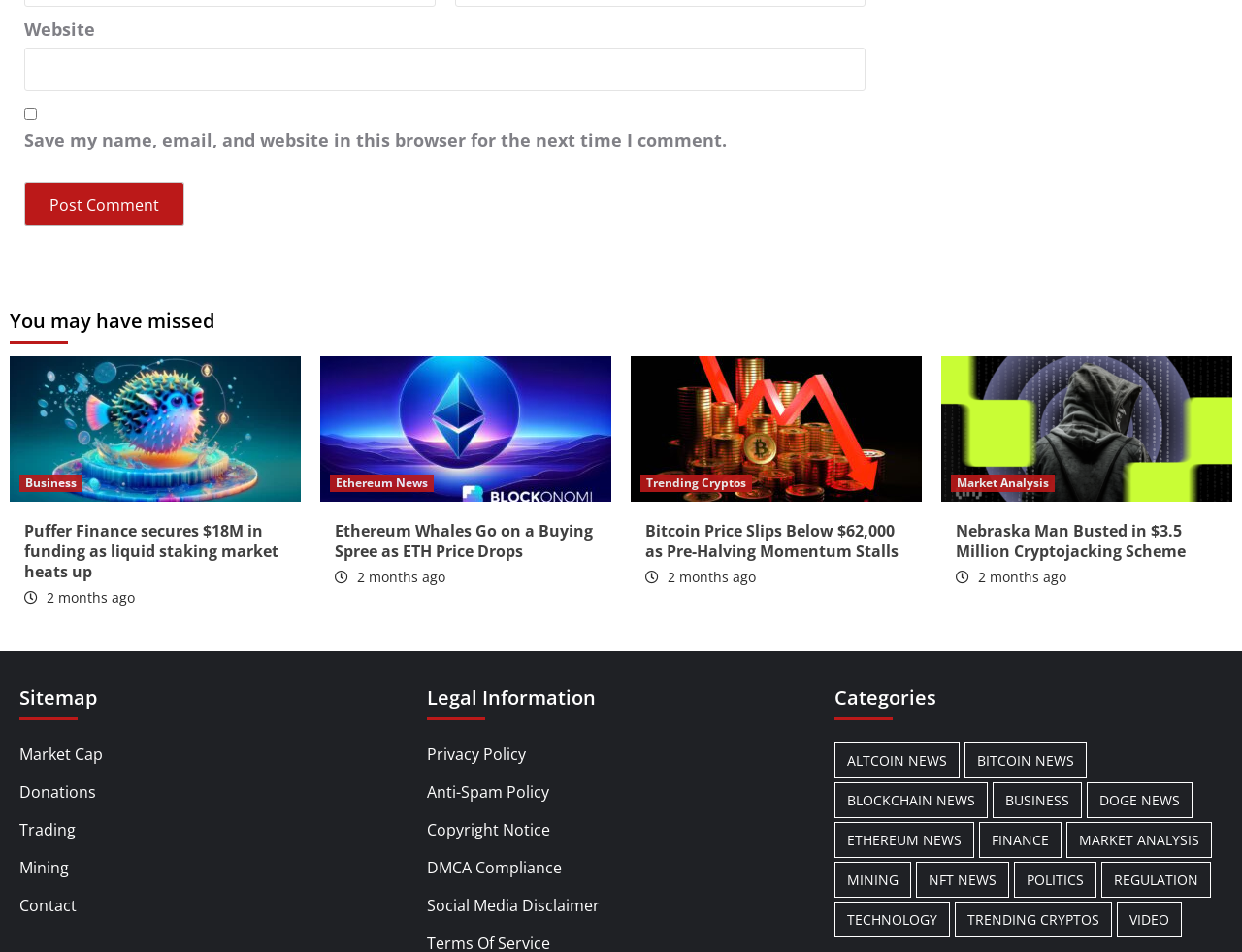Please find the bounding box coordinates of the section that needs to be clicked to achieve this instruction: "explore Bitcoin price trends".

[0.508, 0.374, 0.742, 0.527]